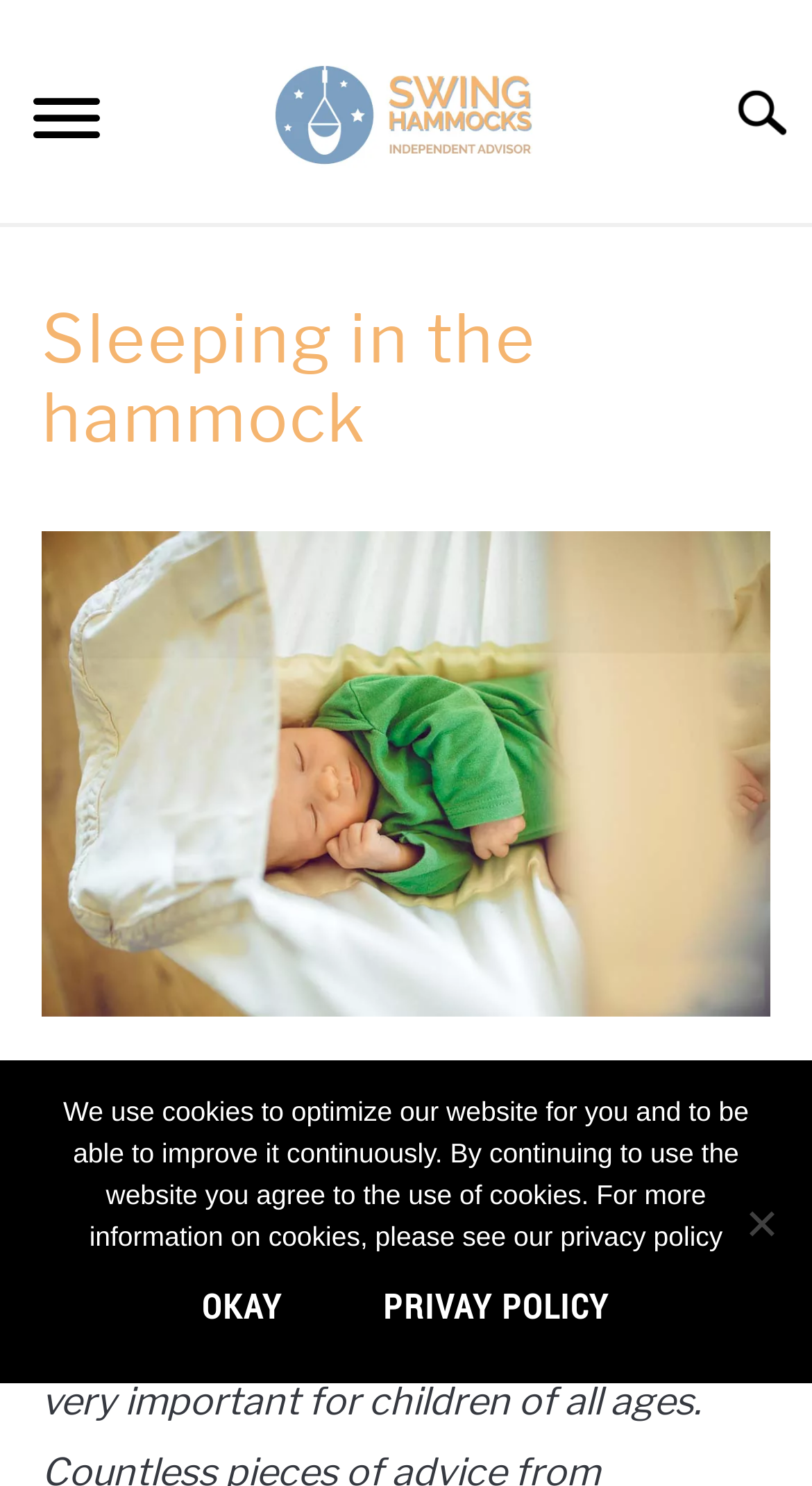Given the element description Health, predict the bounding box coordinates for the UI element in the webpage screenshot. The format should be (top-left x, top-left y, bottom-right x, bottom-right y), and the values should be between 0 and 1.

[0.0, 0.286, 1.0, 0.352]